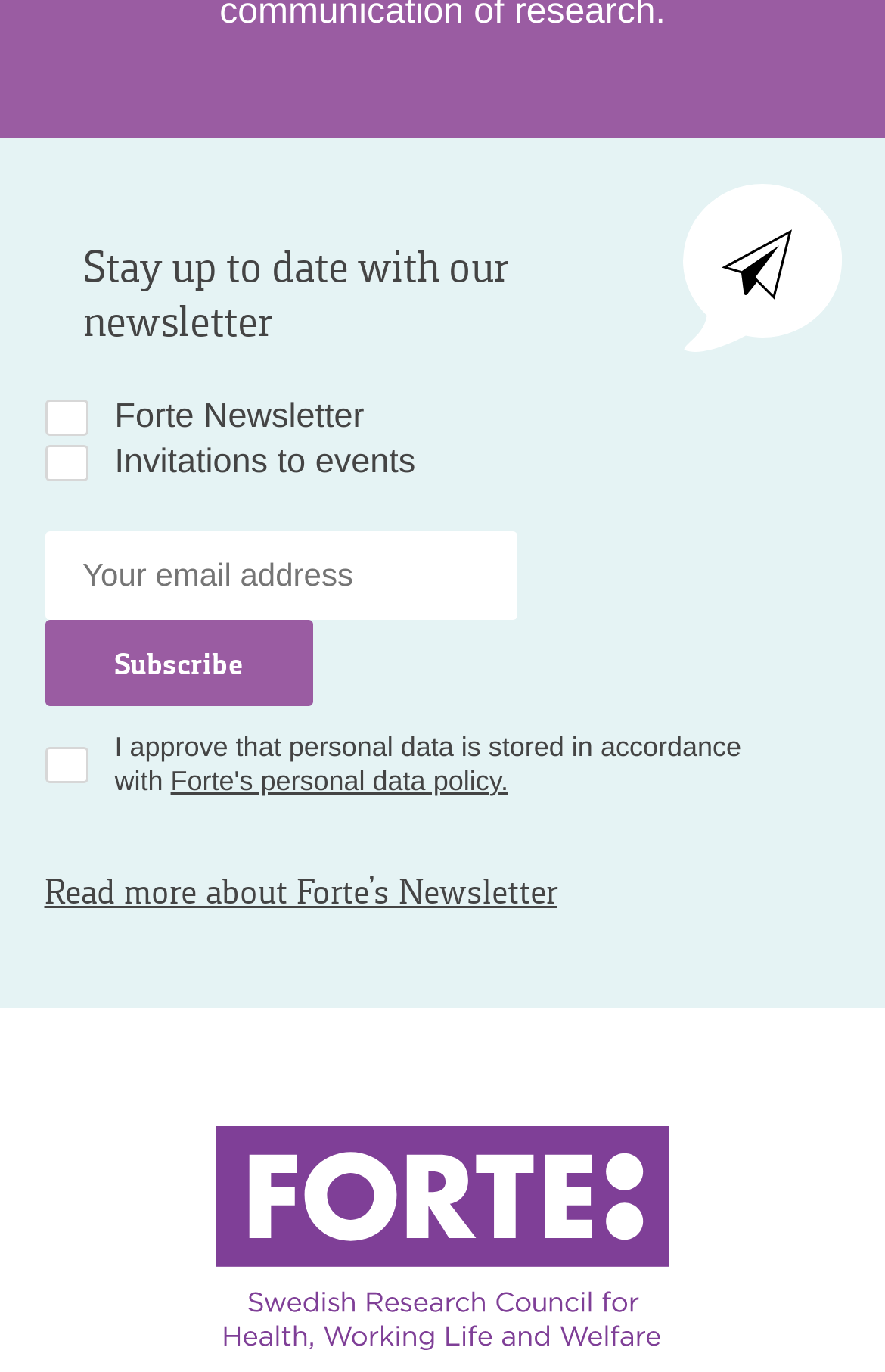Identify the bounding box coordinates of the region that needs to be clicked to carry out this instruction: "Explore Business news". Provide these coordinates as four float numbers ranging from 0 to 1, i.e., [left, top, right, bottom].

None